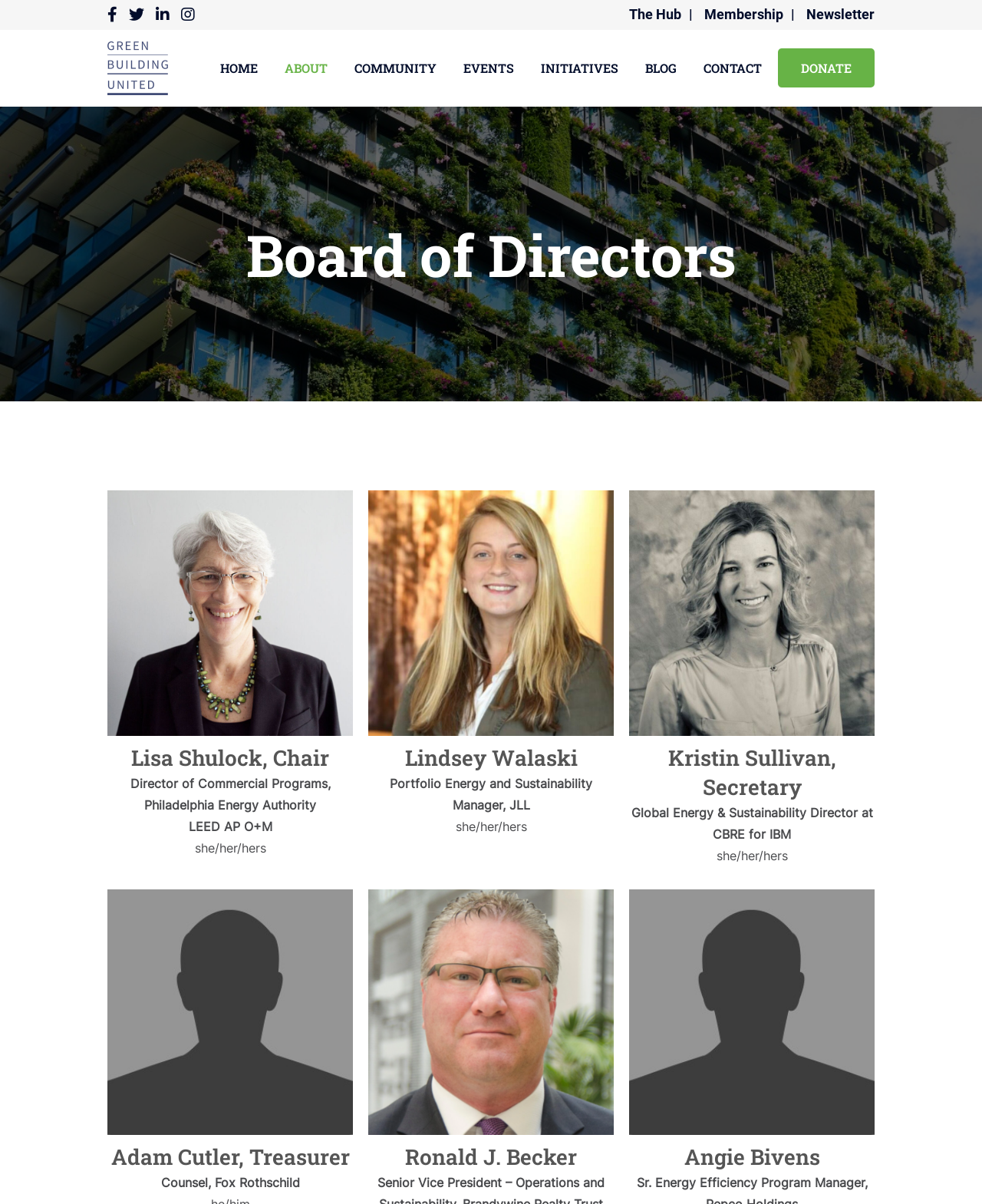Provide the bounding box coordinates for the UI element that is described by this text: "Contact". The coordinates should be in the form of four float numbers between 0 and 1: [left, top, right, bottom].

[0.705, 0.025, 0.788, 0.089]